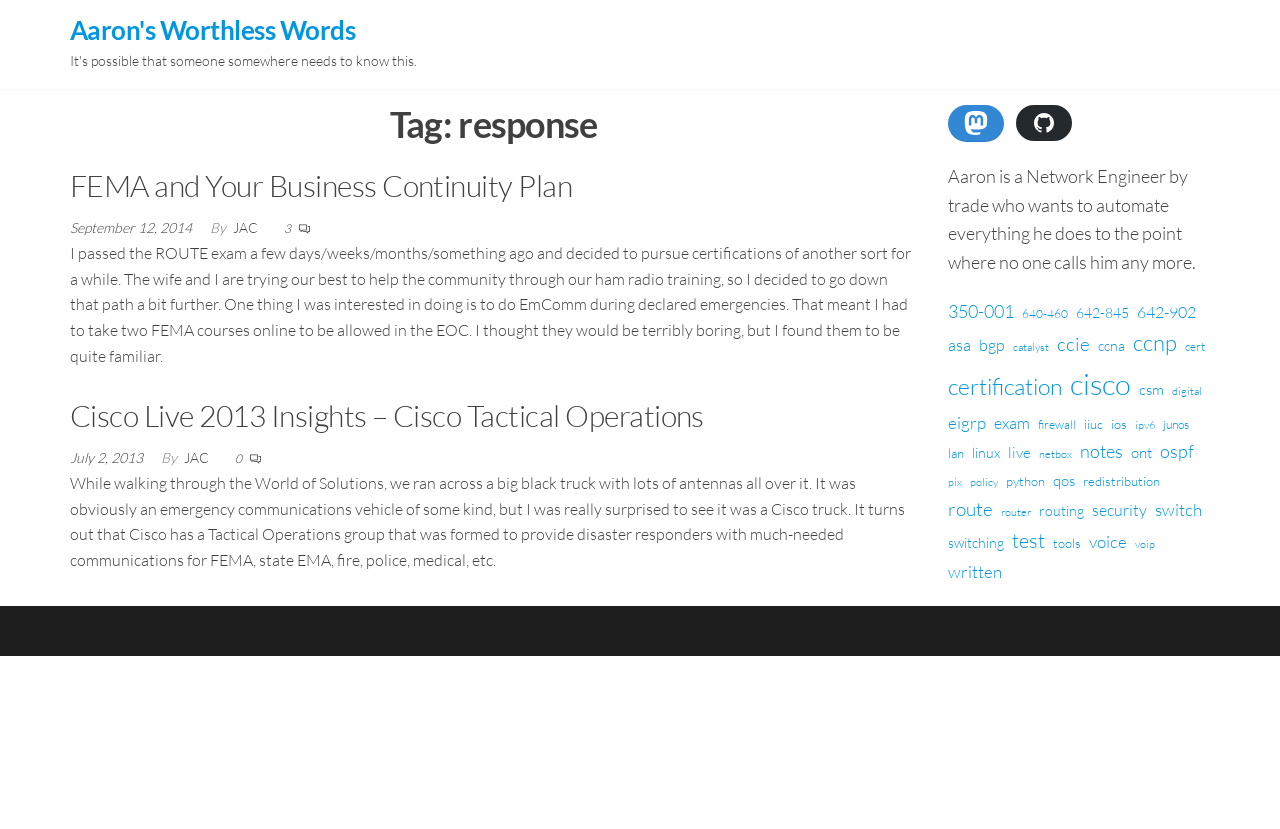Using the webpage screenshot, locate the HTML element that fits the following description and provide its bounding box: "GitHub Ramblings".

[0.793, 0.127, 0.837, 0.17]